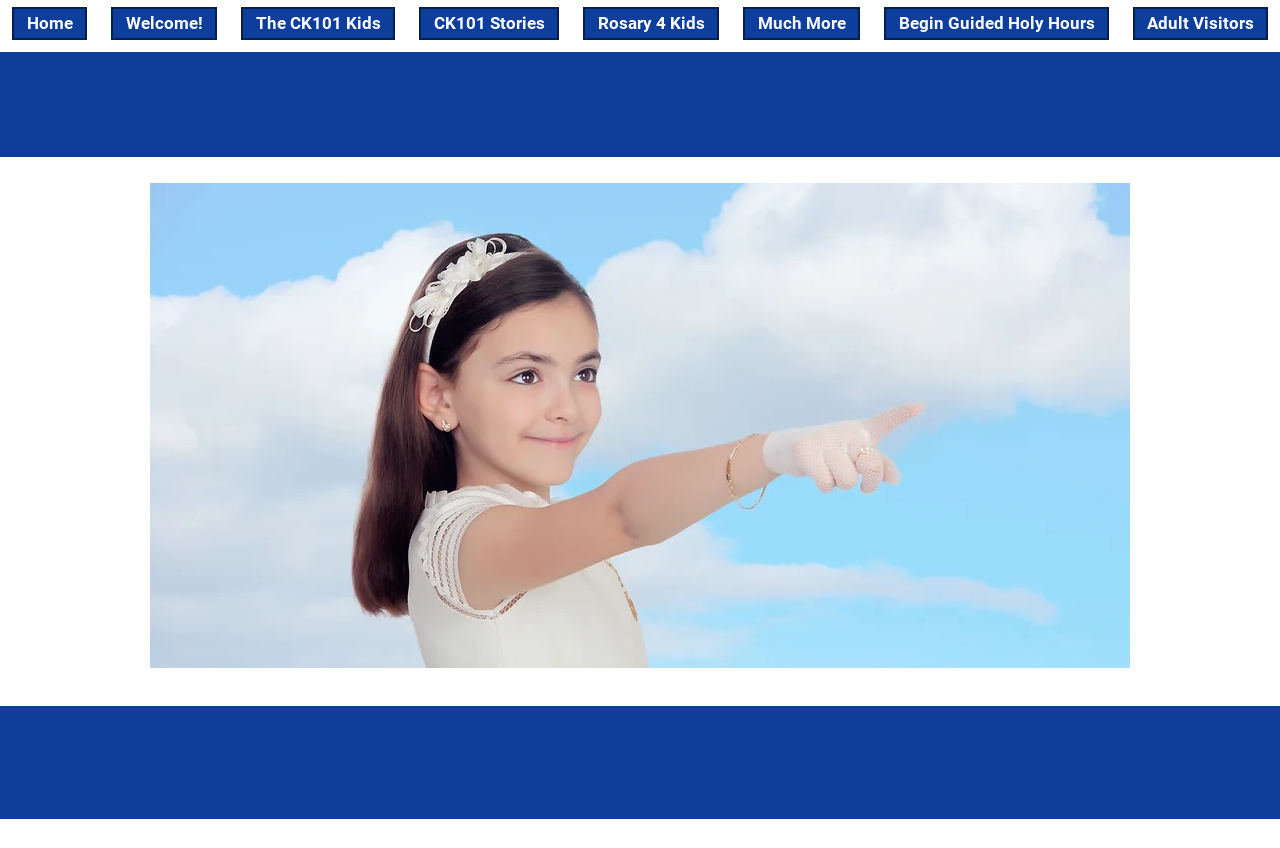Find the bounding box of the UI element described as follows: "aria-label="Full Name" name="FullName" placeholder="Full Name*"".

None